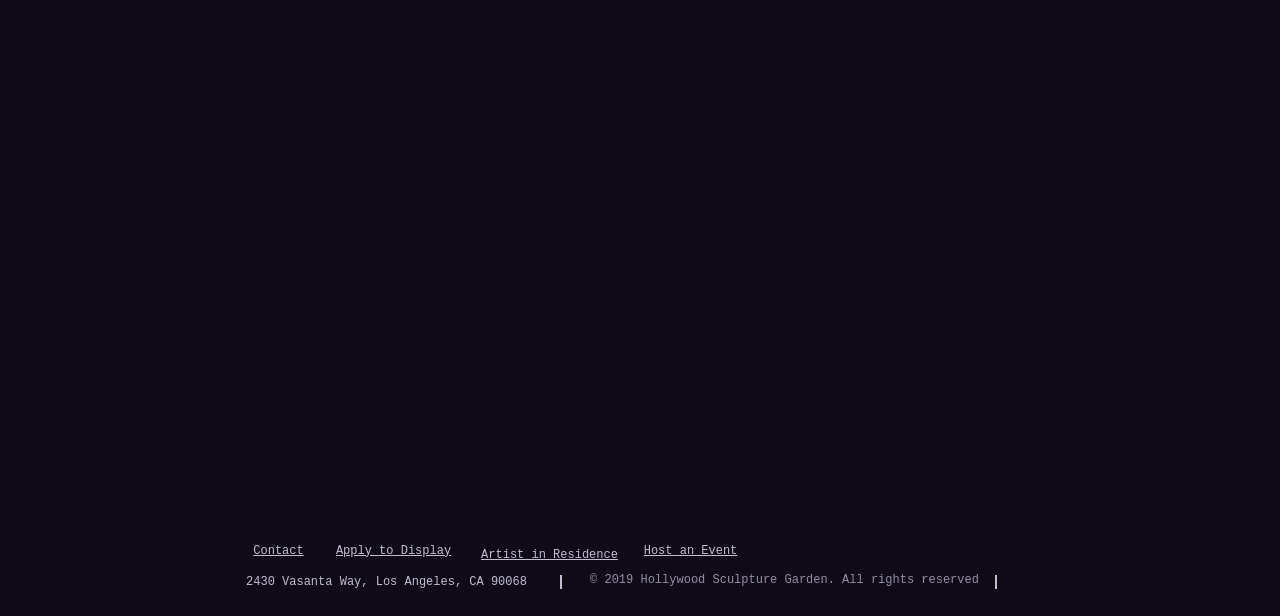What is the address of Hollywood Sculpture Garden?
Look at the image and answer the question with a single word or phrase.

2430 Vasanta Way, Los Angeles, CA 90068